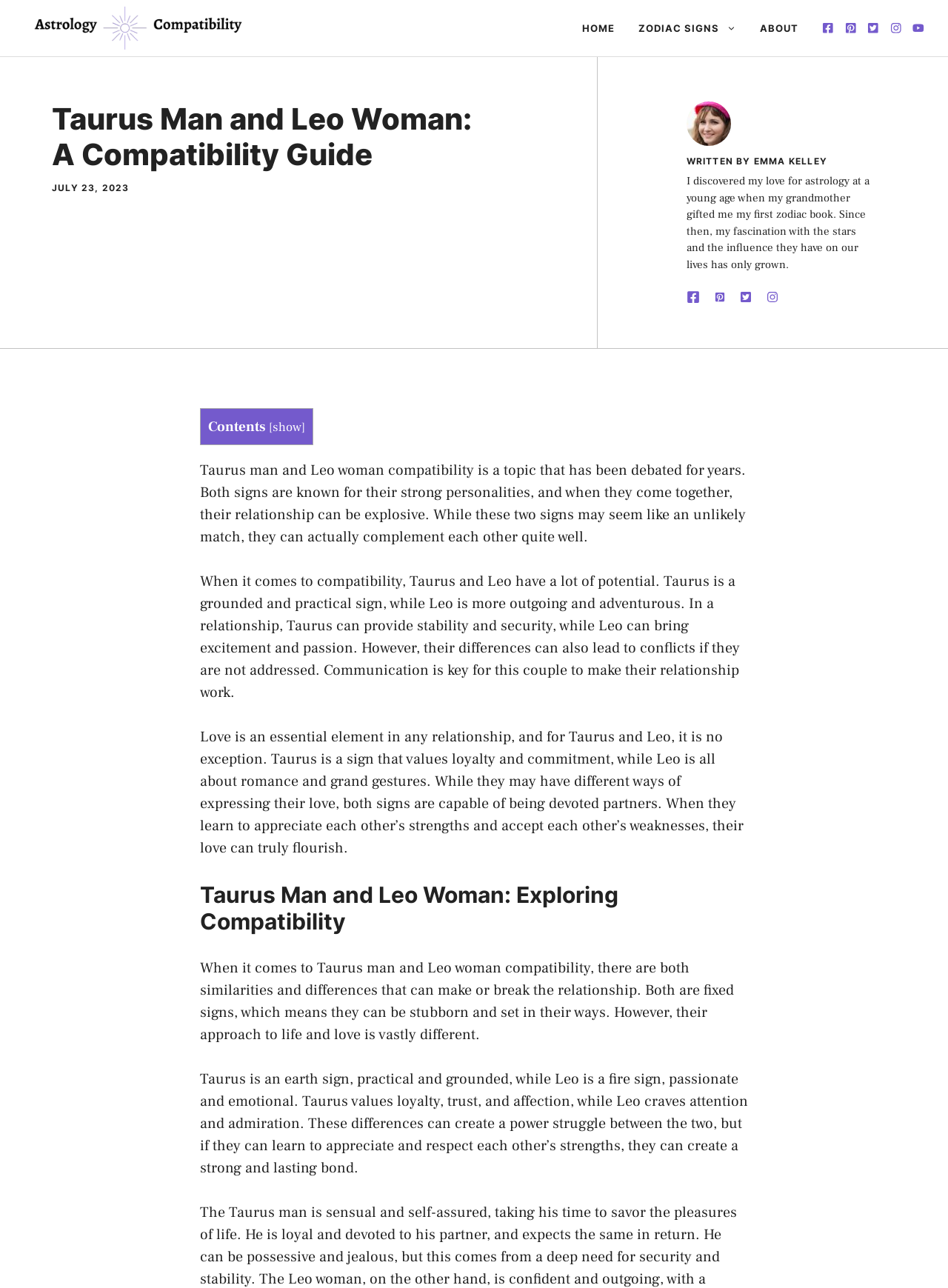Find the primary header on the webpage and provide its text.

Taurus Man and Leo Woman: A Compatibility Guide